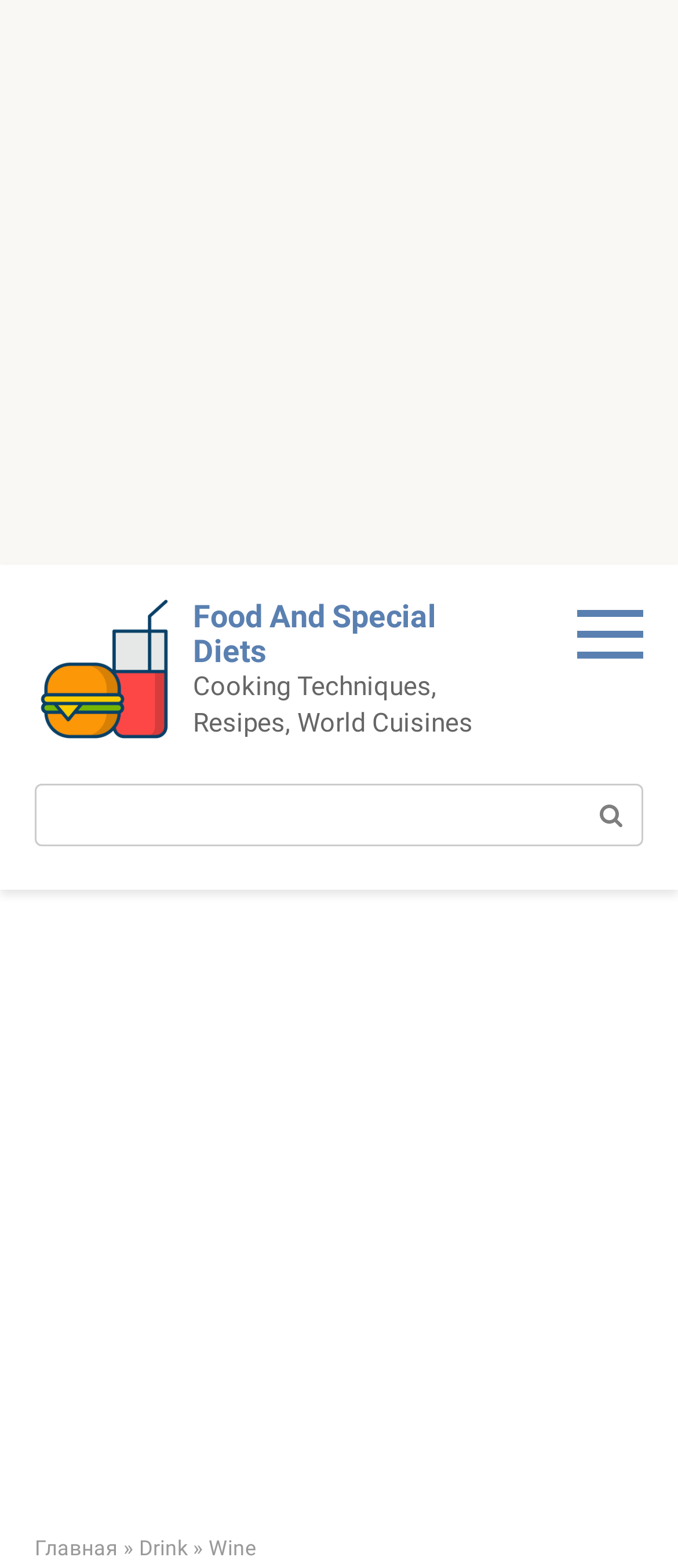Determine the bounding box coordinates of the clickable area required to perform the following instruction: "Click the Post Comment button". The coordinates should be represented as four float numbers between 0 and 1: [left, top, right, bottom].

None